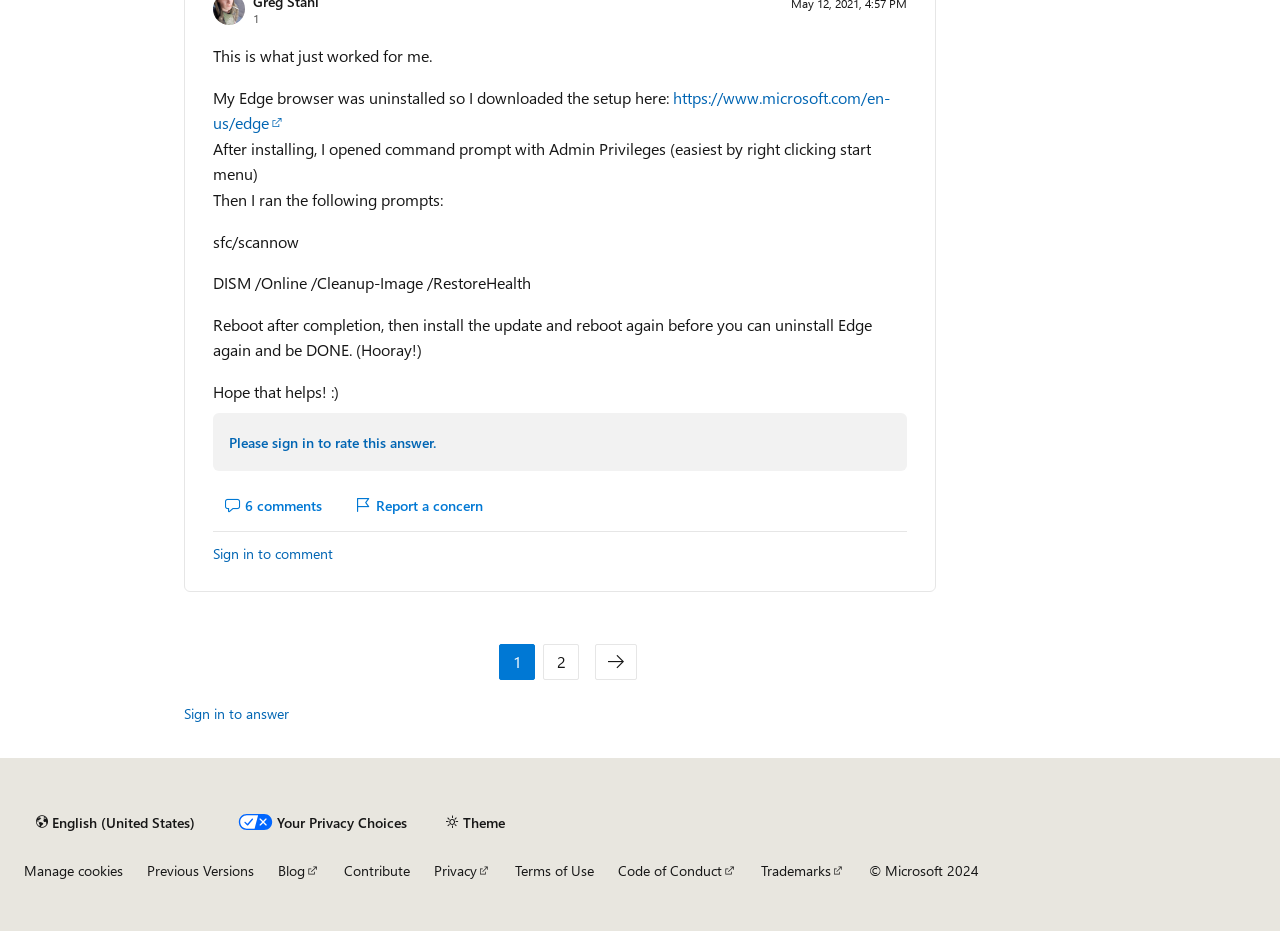Provide the bounding box coordinates of the HTML element this sentence describes: "Code of Conduct".

[0.483, 0.925, 0.575, 0.945]